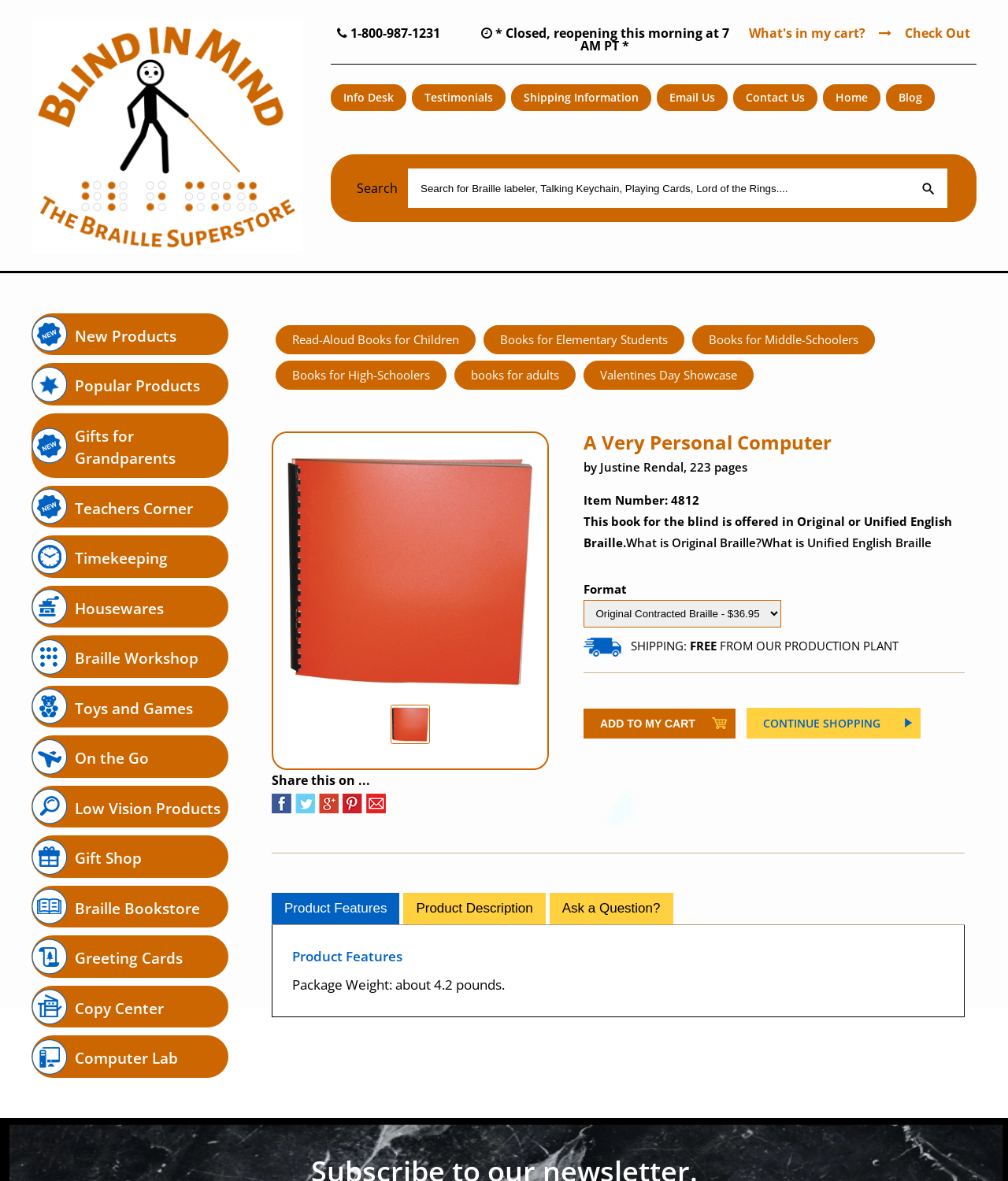Answer the following in one word or a short phrase: 
What is the author of the book?

Justine Rendal